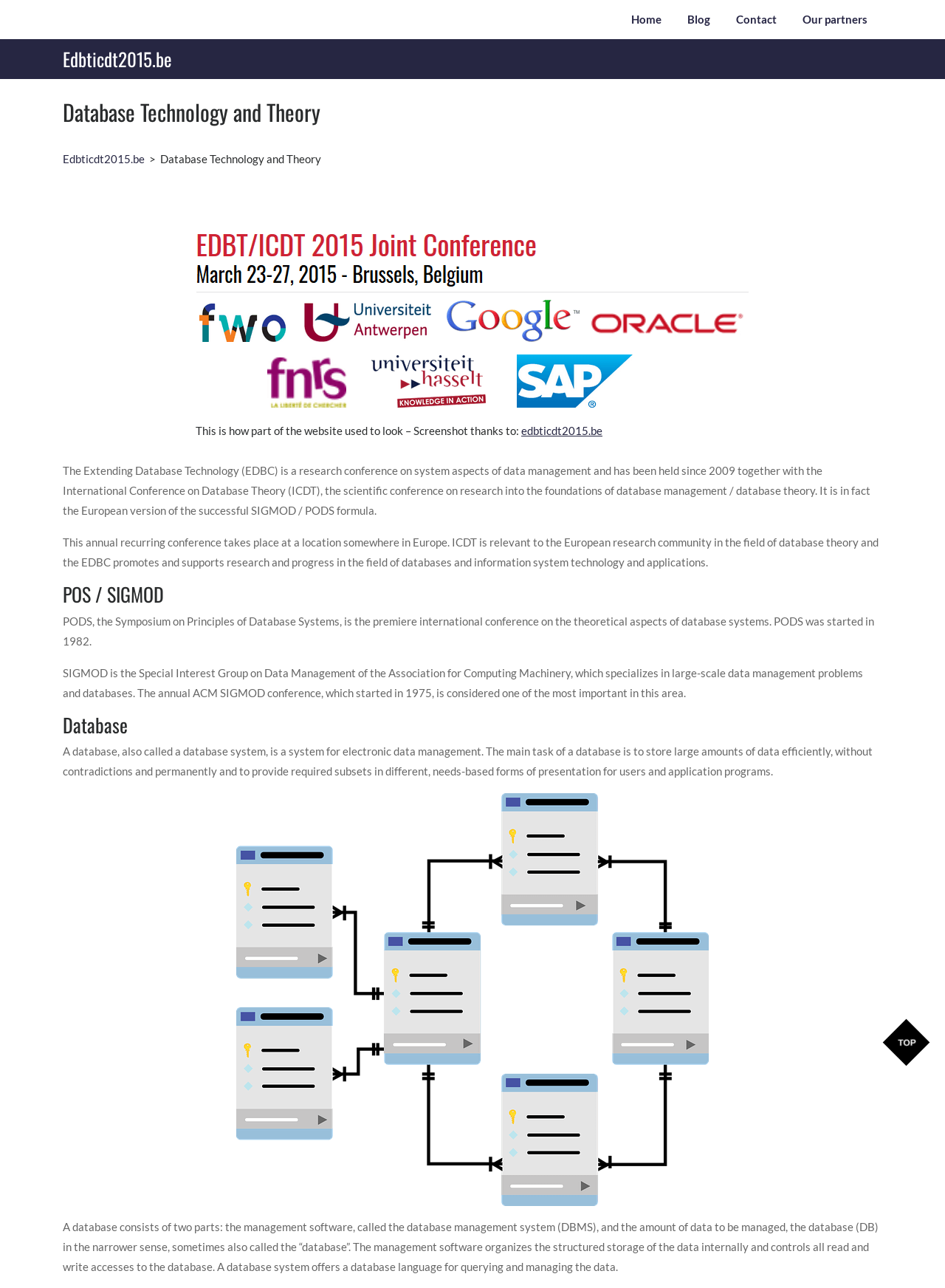Provide a comprehensive description of the webpage.

The webpage is about Edbticdt2015.be, a research conference on system aspects of data management. At the top, there is a navigation menu with links to "Home", "Blog", "Contact", and "Our partners". Below the navigation menu, there is a heading that reads "Database Technology and Theory". 

On the left side, there is a link to "Edbticdt2015.be" and a heading that reads "Database Technology and Theory" again. Next to it, there is a figure with a screenshot of the website, accompanied by a caption that explains the screenshot is from the website's previous design.

The main content of the webpage is divided into sections, each with a heading. The first section explains the Extending Database Technology (EDBC) conference, which is held annually in Europe, and its relation to the International Conference on Database Theory (ICDT). The second section is about POS / SIGMOD, which includes information about PODS, the Symposium on Principles of Database Systems, and SIGMOD, the Special Interest Group on Data Management of the Association for Computing Machinery. 

The third section is about databases, explaining what a database is, its main tasks, and its components, including the database management system (DBMS) and the database itself. This section also includes an image of a database scheme. 

At the bottom right corner, there is a tab labeled "TOP".